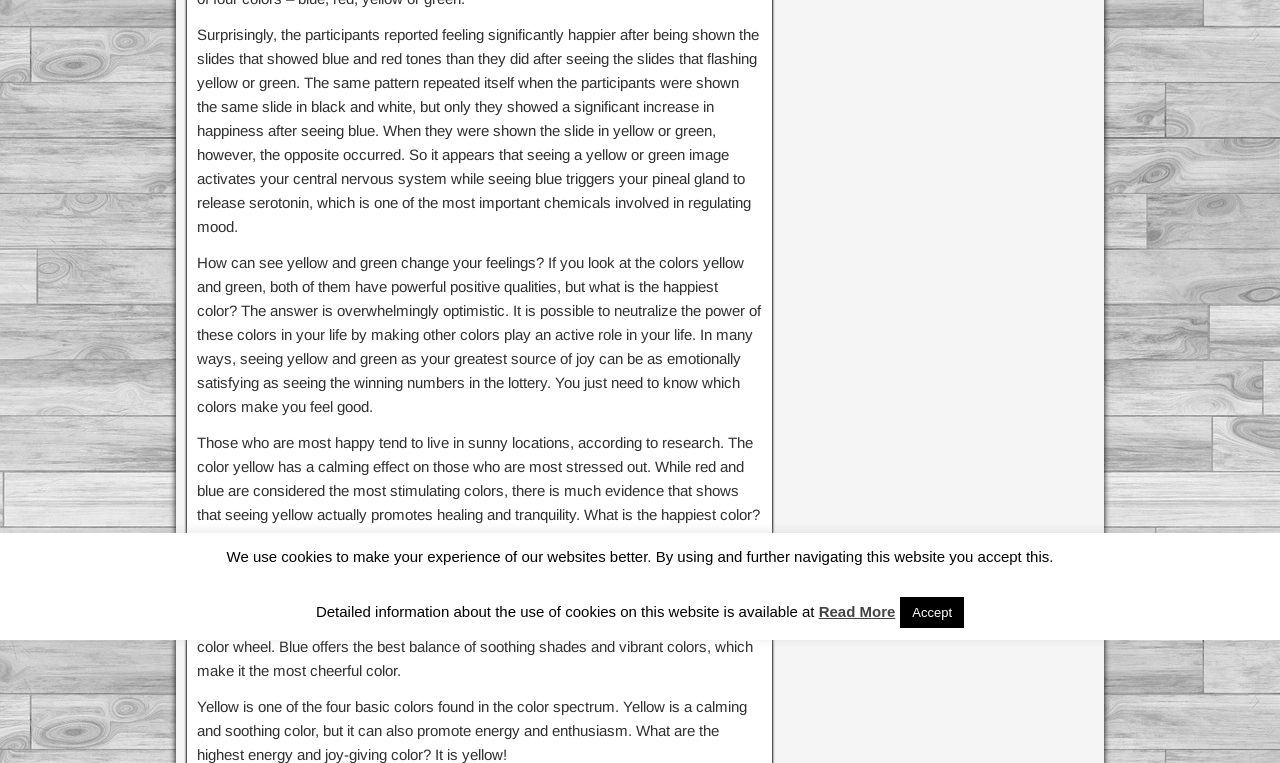Determine the bounding box coordinates of the UI element that matches the following description: "Read More". The coordinates should be four float numbers between 0 and 1 in the format [left, top, right, bottom].

[0.64, 0.79, 0.699, 0.813]